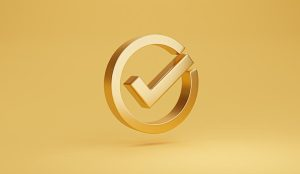What is the color of the background?
Provide an in-depth and detailed answer to the question.

The caption describes the background as warm and golden, which suggests that the dominant color of the background is a shade of gold.